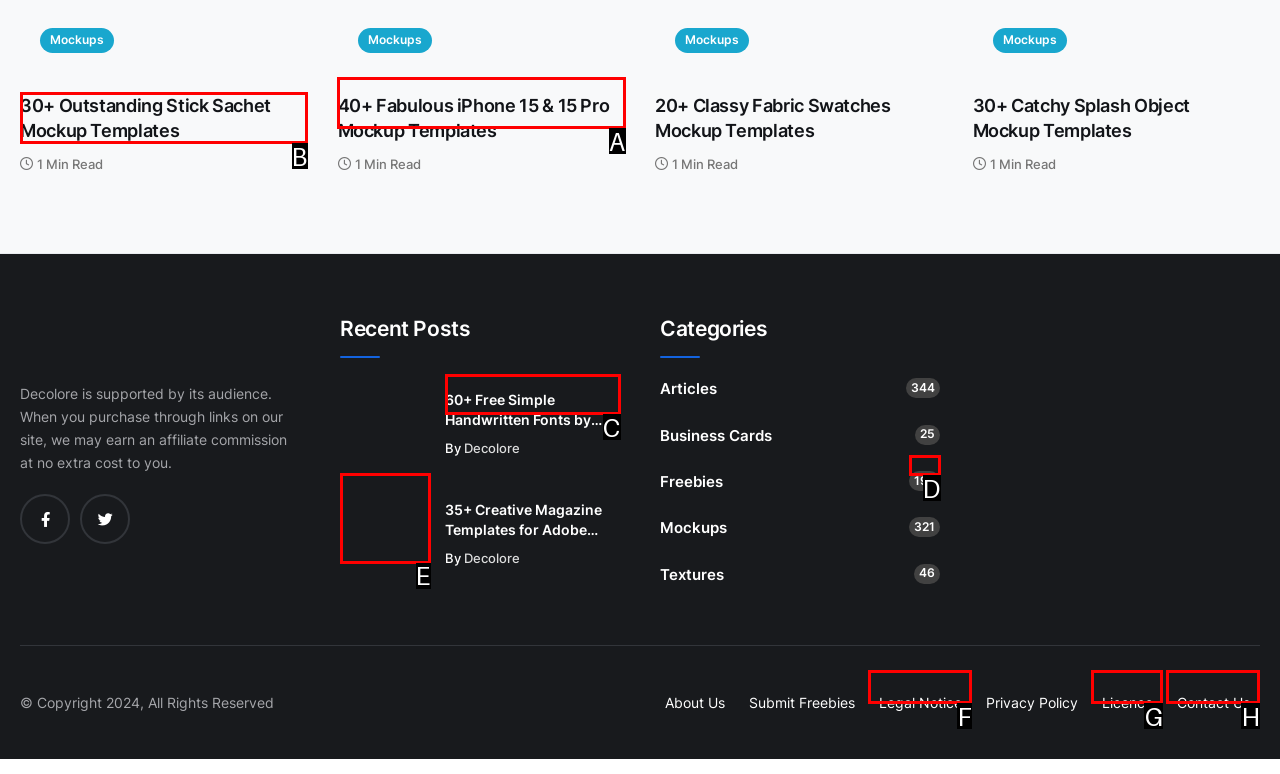Indicate the HTML element that should be clicked to perform the task: Make a gift to the CAS Dean's Excellence Fund Reply with the letter corresponding to the chosen option.

None